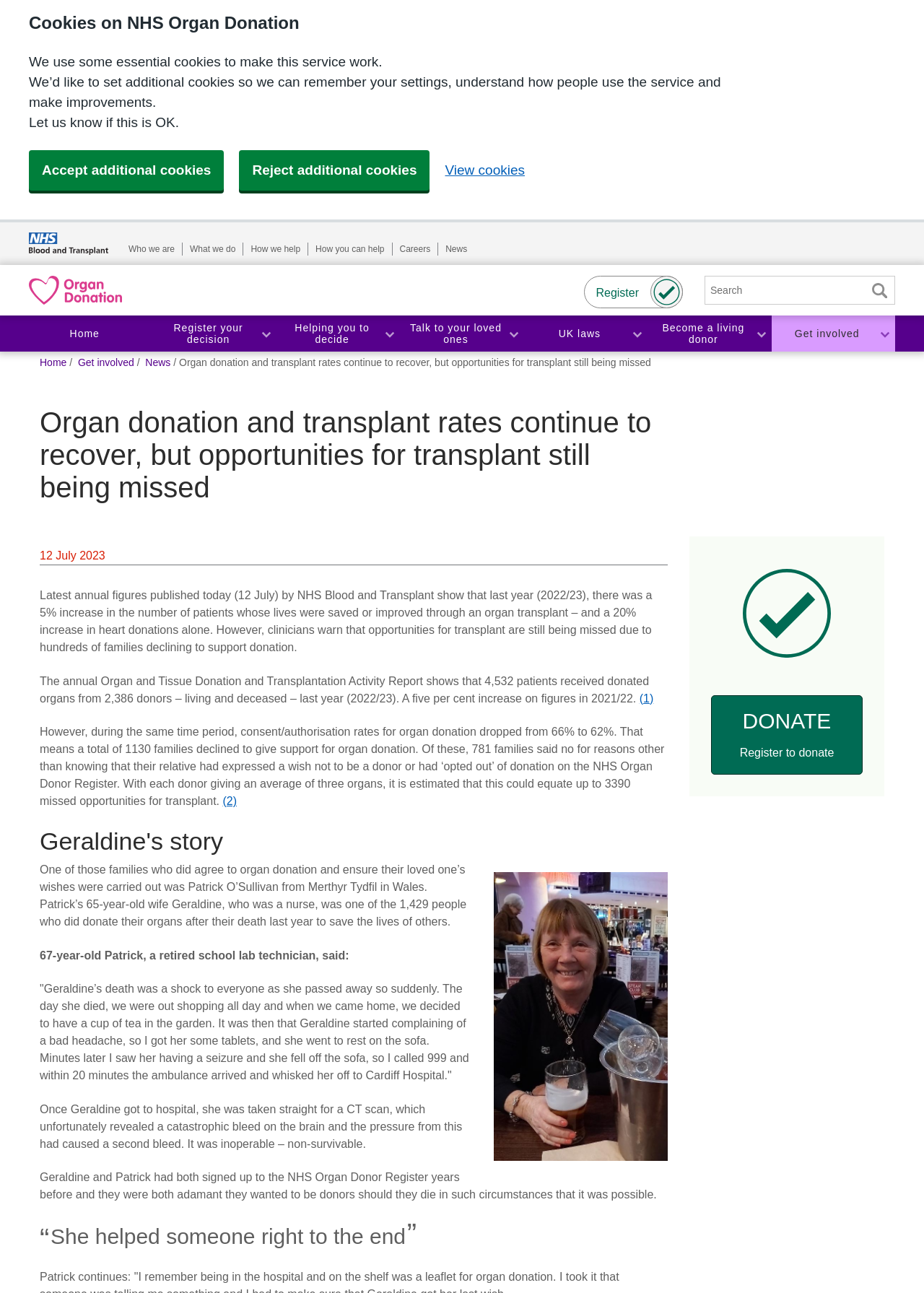What is the increase in heart donations?
Answer the question with a detailed explanation, including all necessary information.

According to the webpage, the latest annual figures published by NHS Blood and Transplant show that last year, there was a 20% increase in heart donations alone.